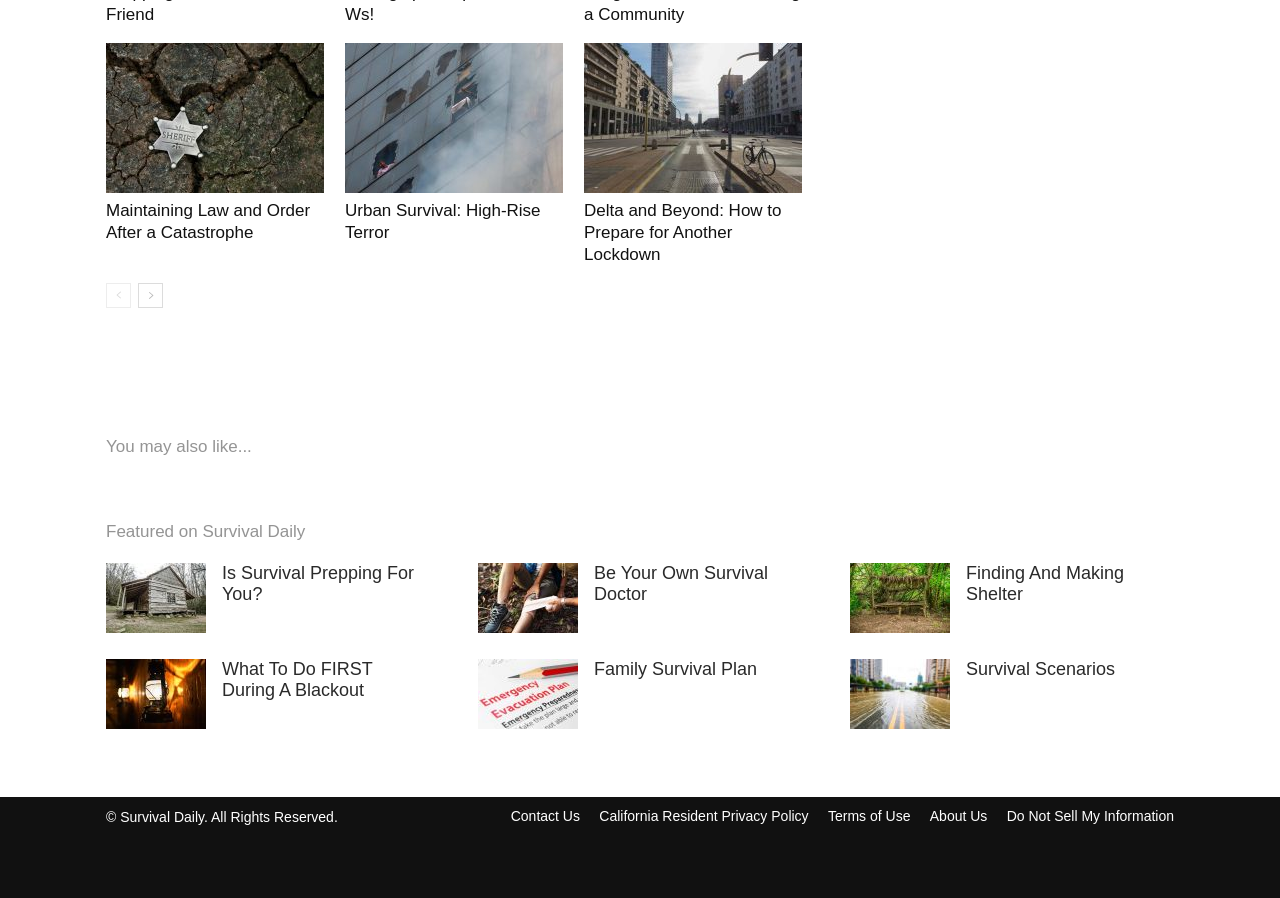Identify the bounding box coordinates of the section to be clicked to complete the task described by the following instruction: "Go to the previous page". The coordinates should be four float numbers between 0 and 1, formatted as [left, top, right, bottom].

[0.083, 0.315, 0.102, 0.343]